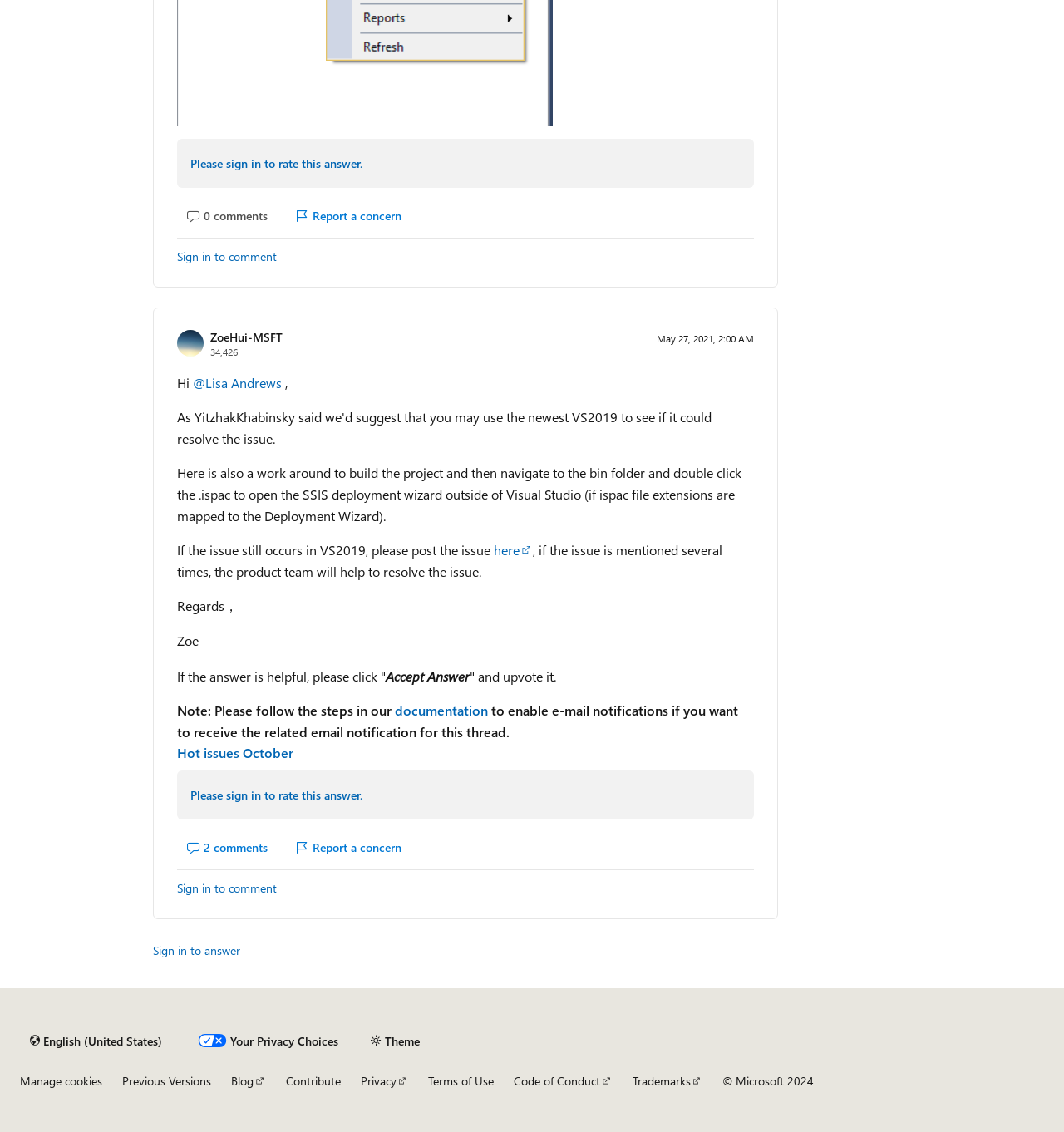Can you give a detailed response to the following question using the information from the image? What is the reputation points of ZoeHui-MSFT?

I found the reputation points of ZoeHui-MSFT by looking at the text '34,426' which is located next to the text 'Reputation points'.